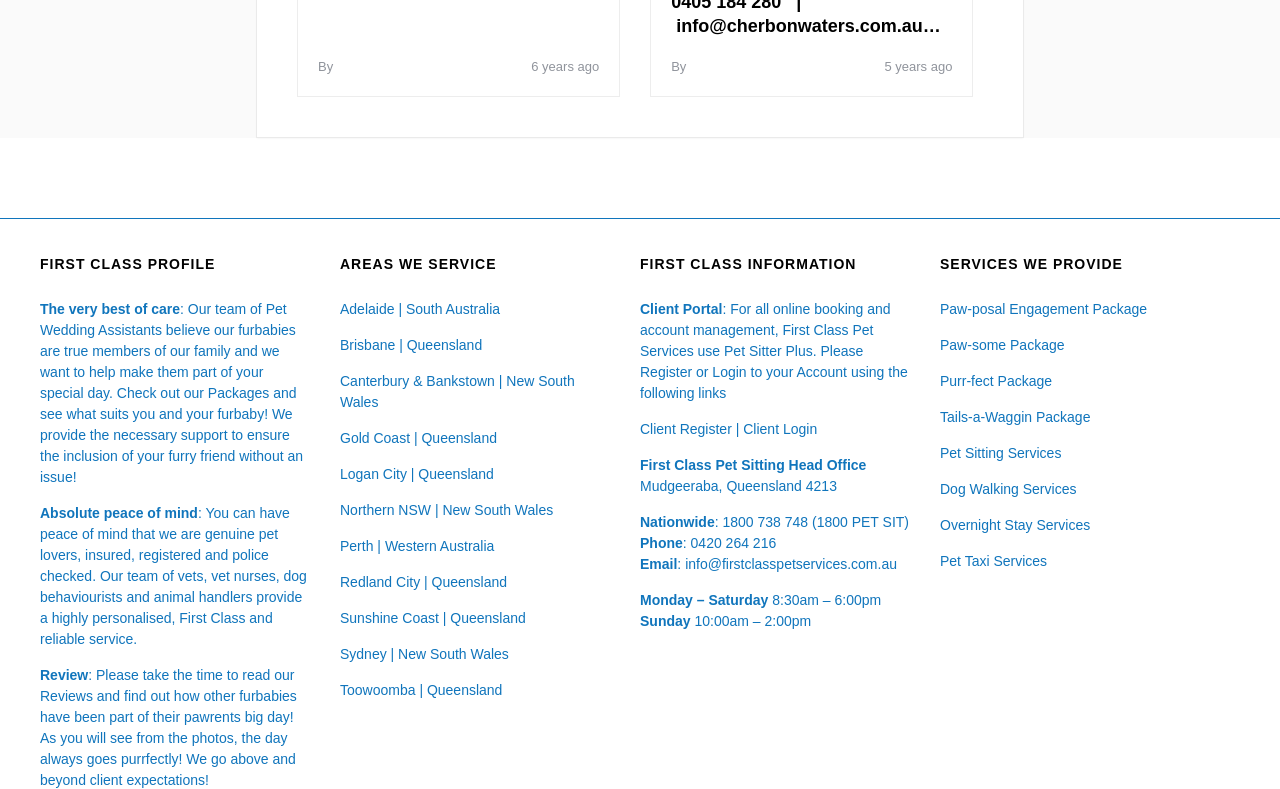What is the purpose of the service?
Using the image as a reference, give an elaborate response to the question.

The purpose of the service can be inferred from the text 'Our team of Pet Wedding Assistants believe our furbabies are true members of our family and we want to help make them part of your special day.' which suggests that the service aims to include furbabies in special days.